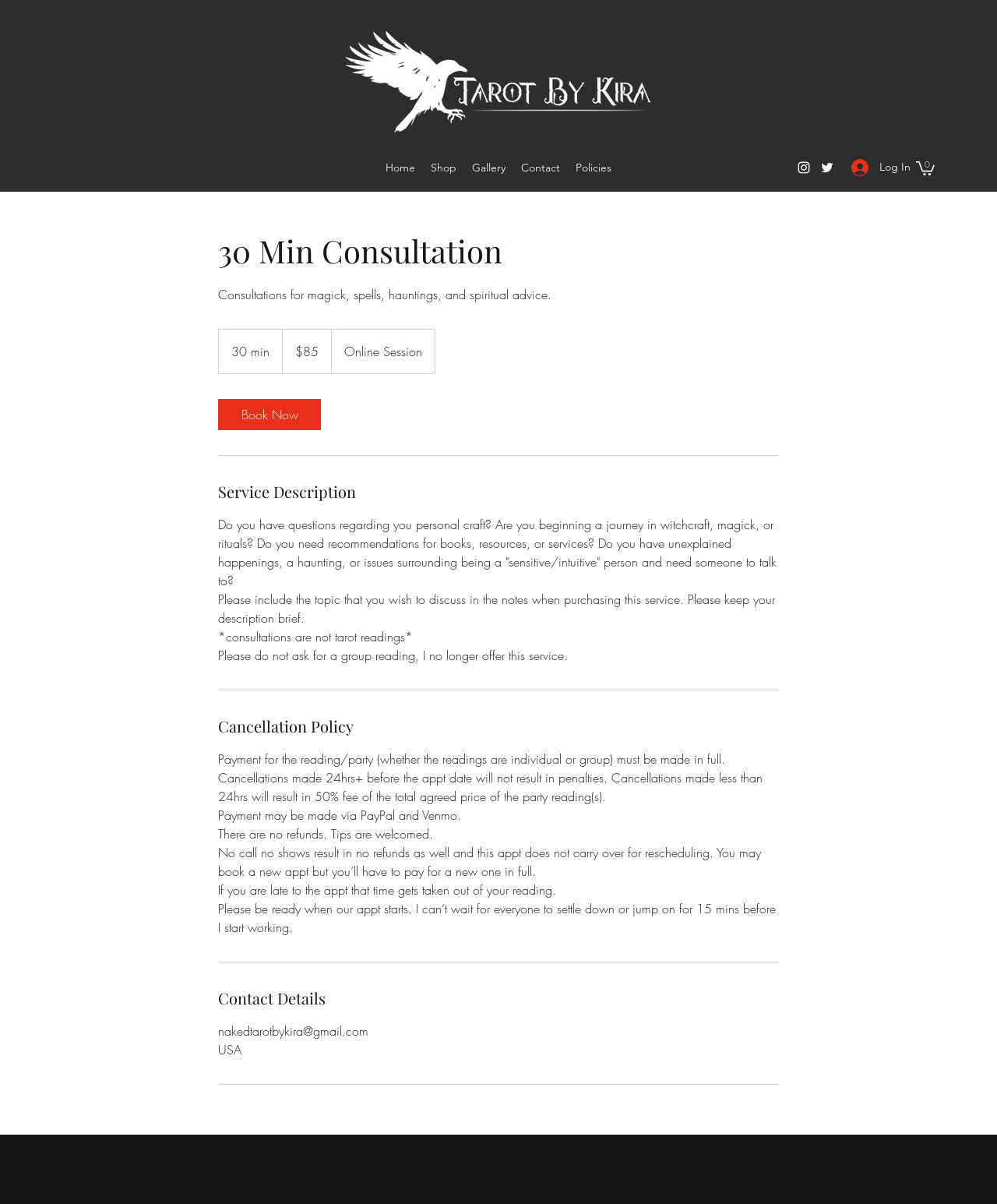Please determine the bounding box coordinates of the area that needs to be clicked to complete this task: 'Click the 'Book Now' link'. The coordinates must be four float numbers between 0 and 1, formatted as [left, top, right, bottom].

[0.219, 0.331, 0.322, 0.357]